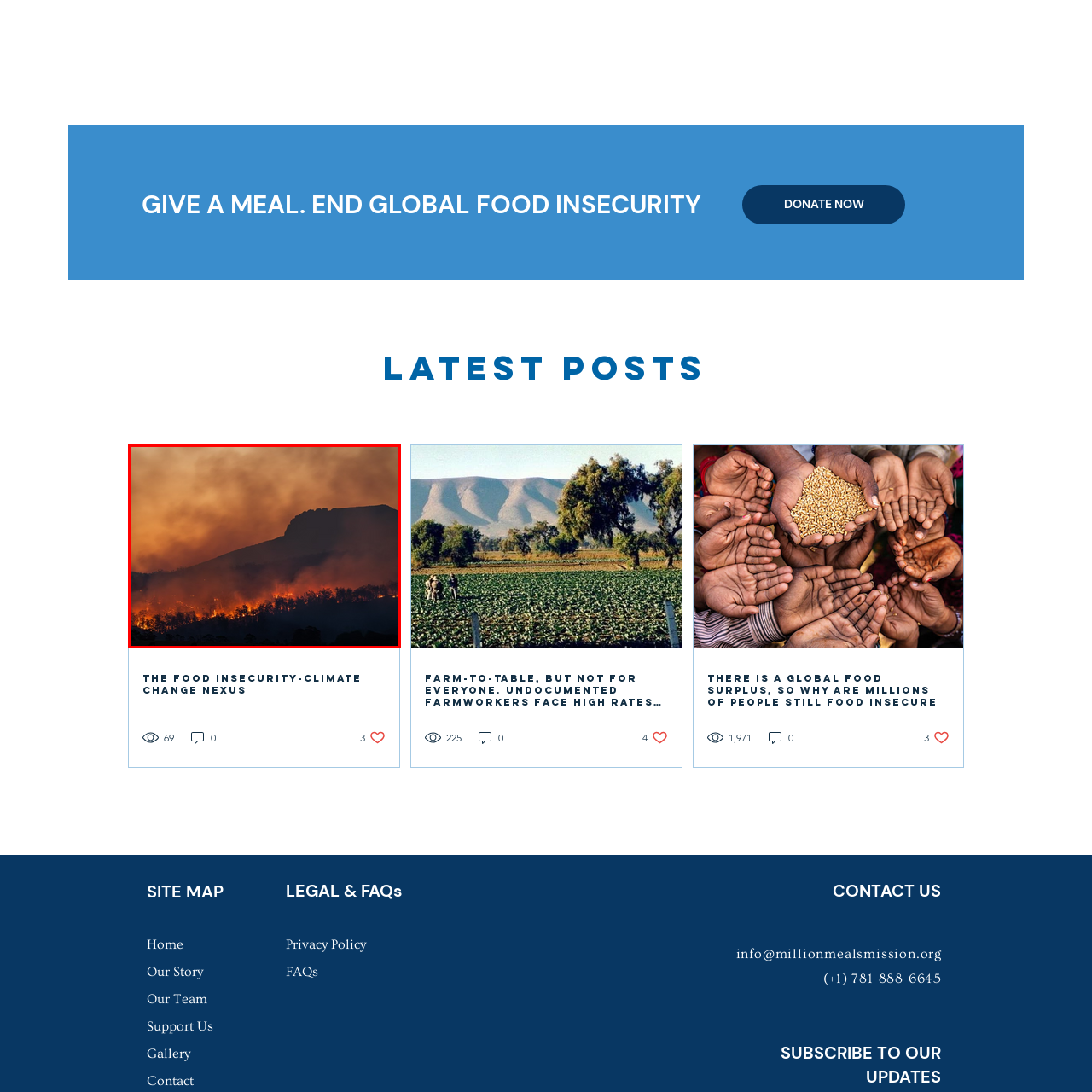Focus on the content within the red bounding box and answer this question using a single word or phrase: What is shrouding the scene?

Smoke